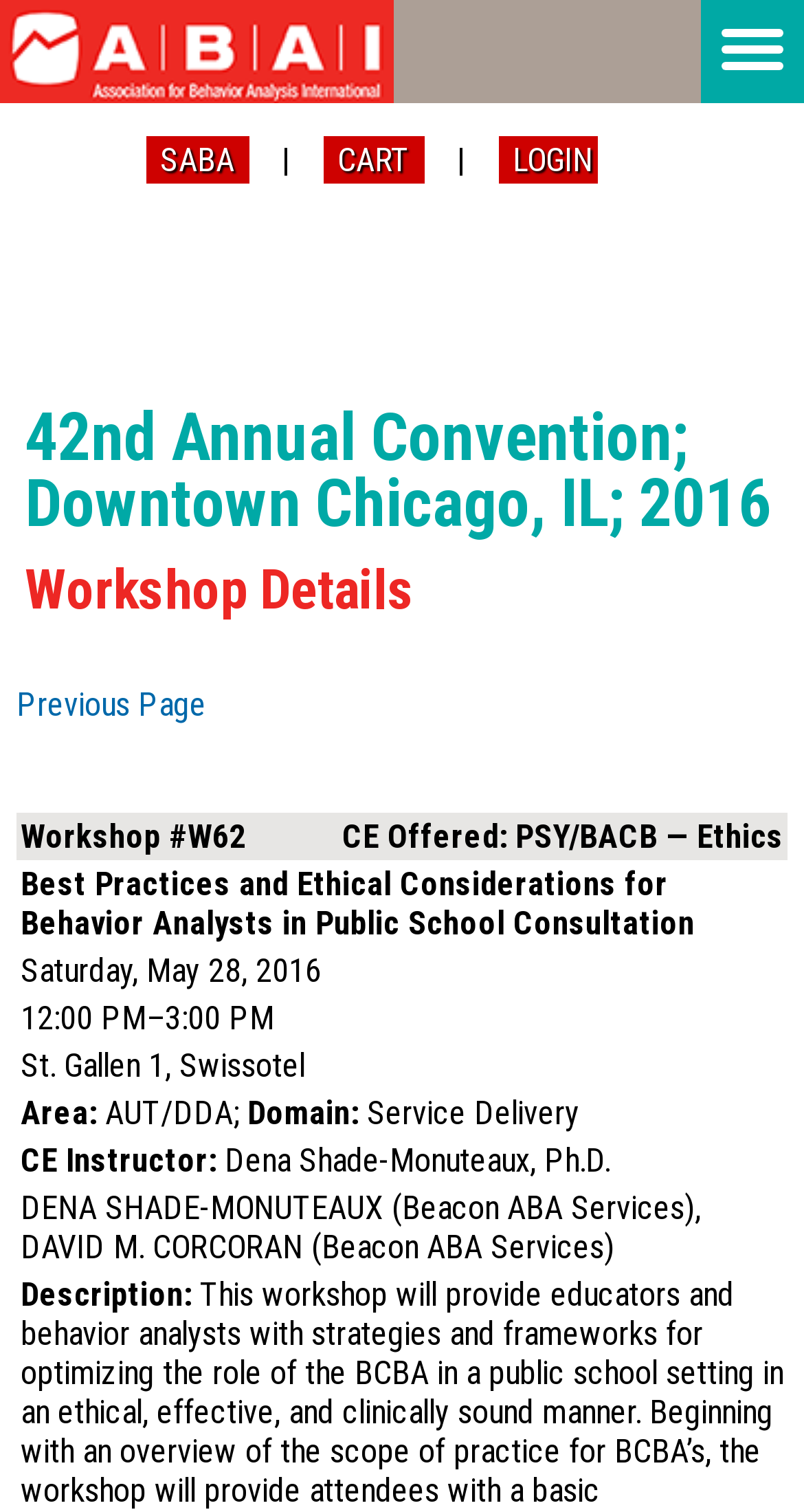Where is the workshop taking place?
Look at the image and provide a short answer using one word or a phrase.

St. Gallen 1, Swissotel